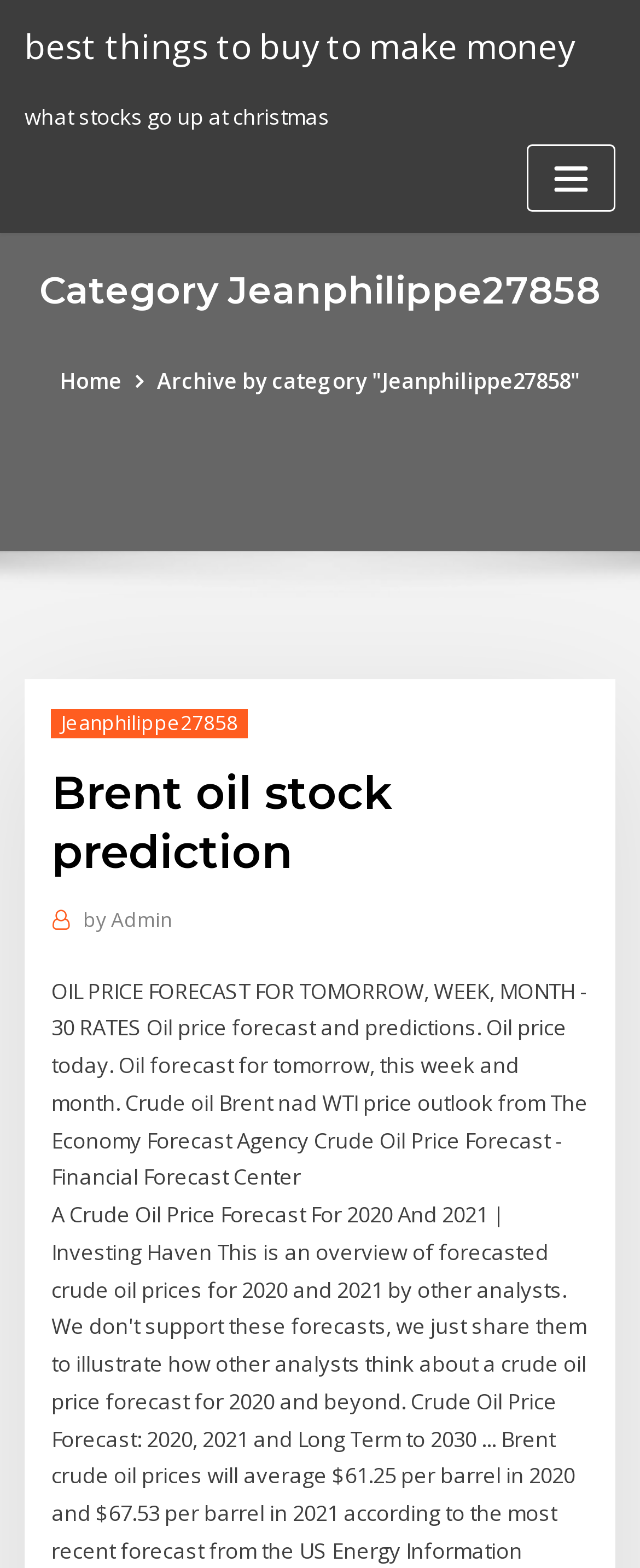Who is the author of the article?
Answer with a single word or short phrase according to what you see in the image.

Admin